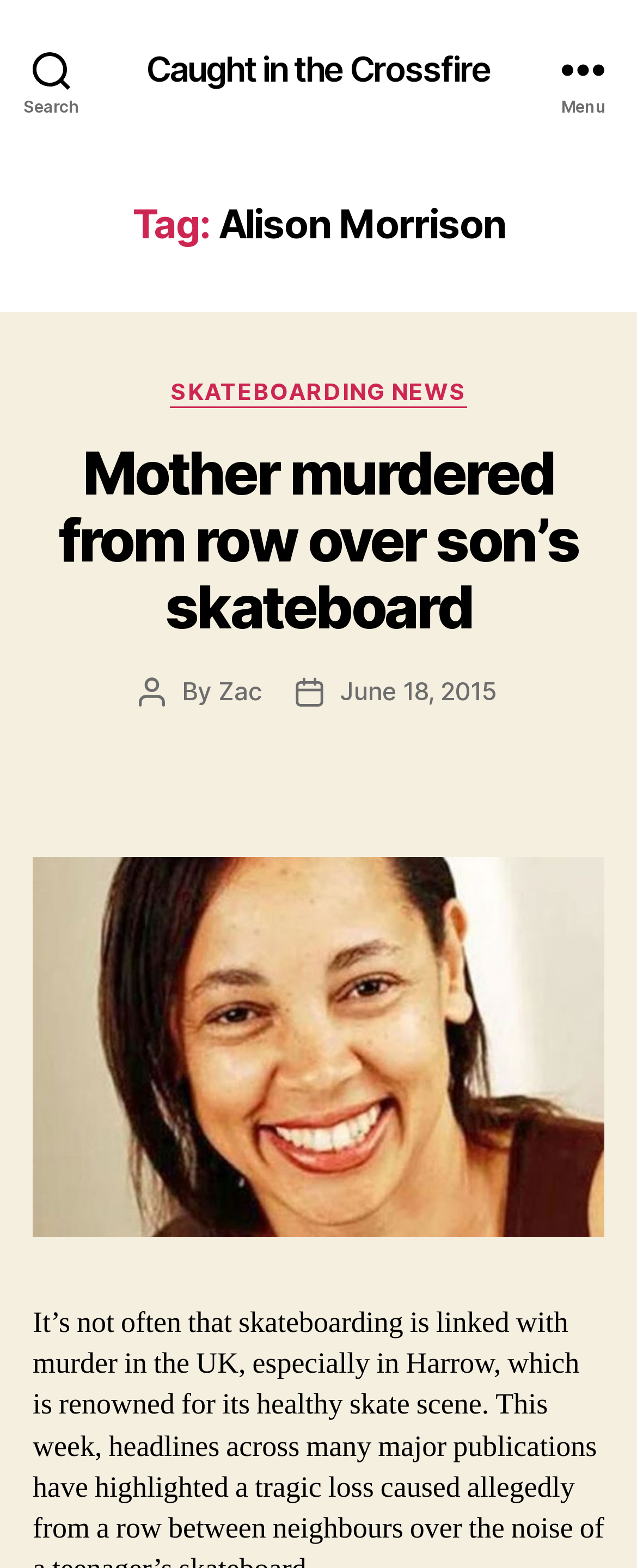Who is the author of the article?
Look at the image and construct a detailed response to the question.

I found the author of the article by looking at the link 'Zac' which is located next to the 'By' static text and under the 'Post author' static text.